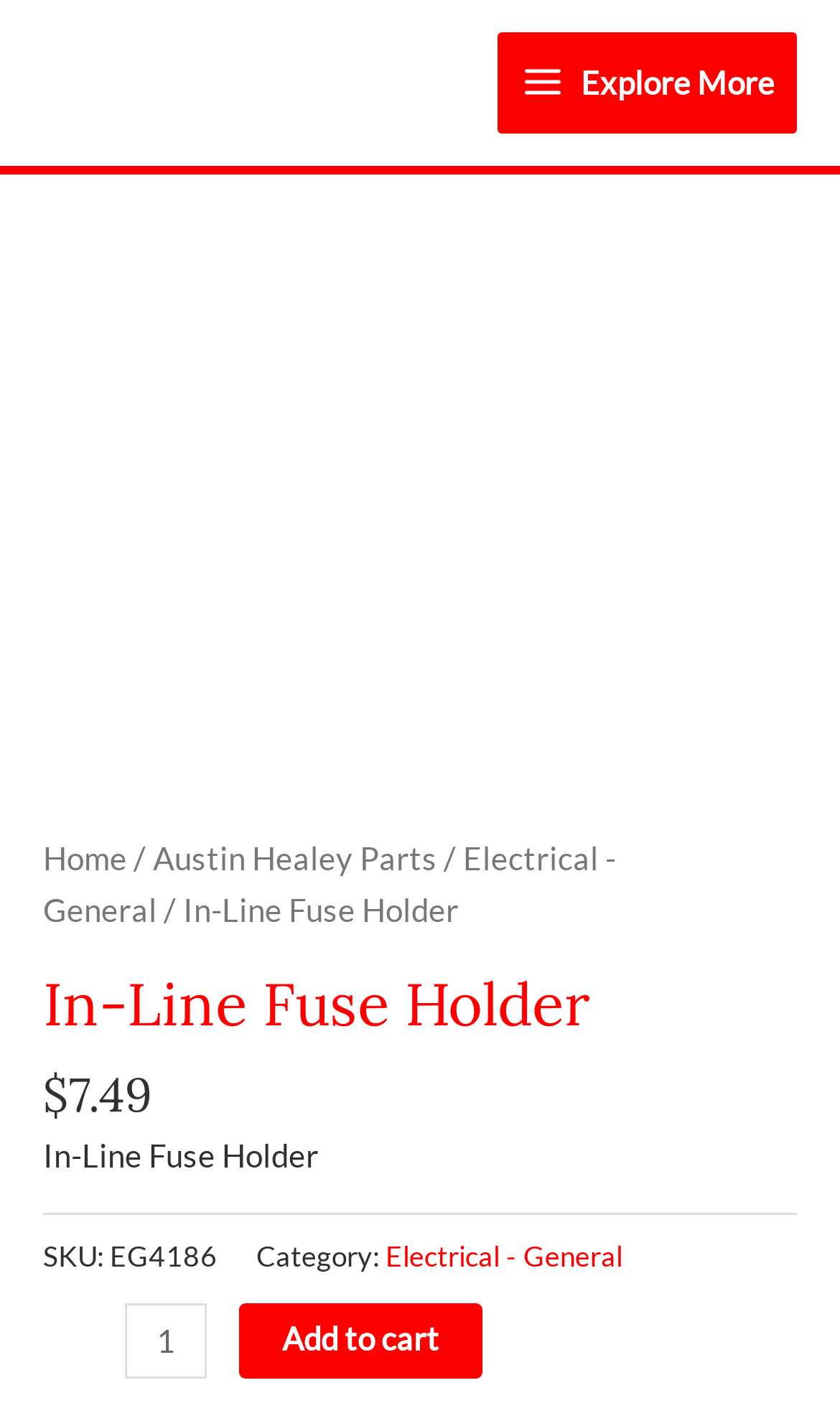What is the purpose of the button below the product quantity?
Using the image as a reference, answer with just one word or a short phrase.

Add to cart